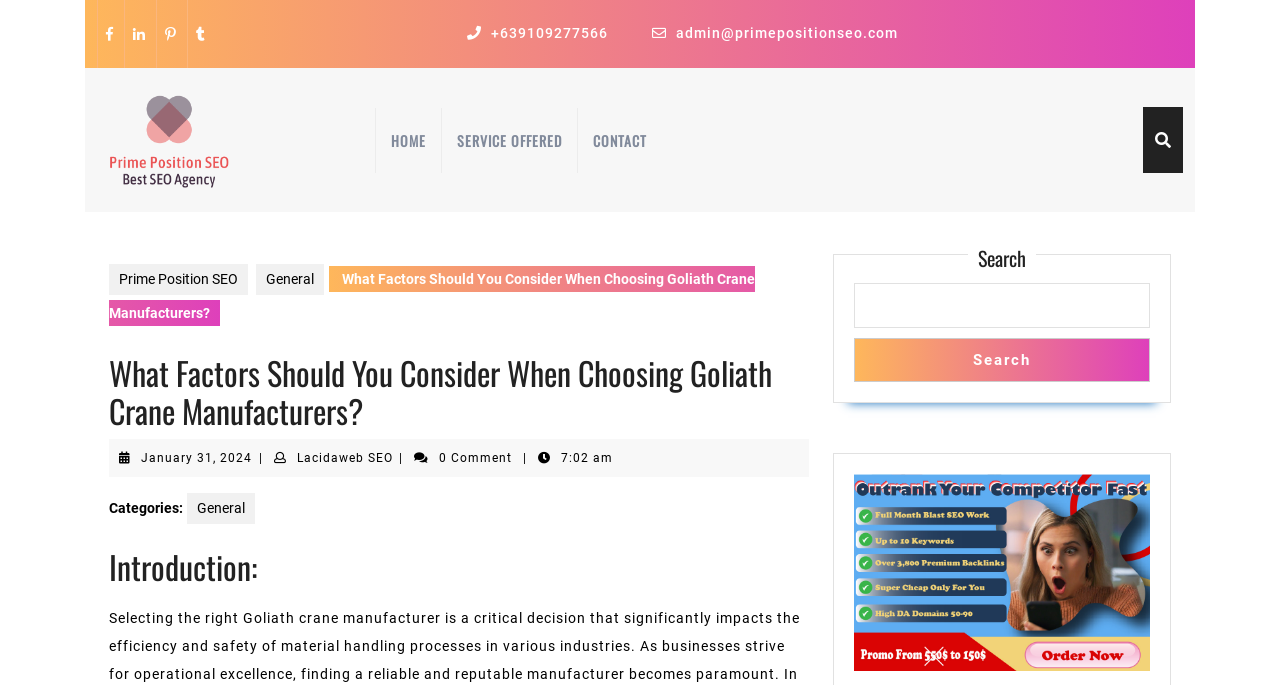Locate the coordinates of the bounding box for the clickable region that fulfills this instruction: "Read the article about Goliath Crane Manufacturers".

[0.085, 0.396, 0.59, 0.469]